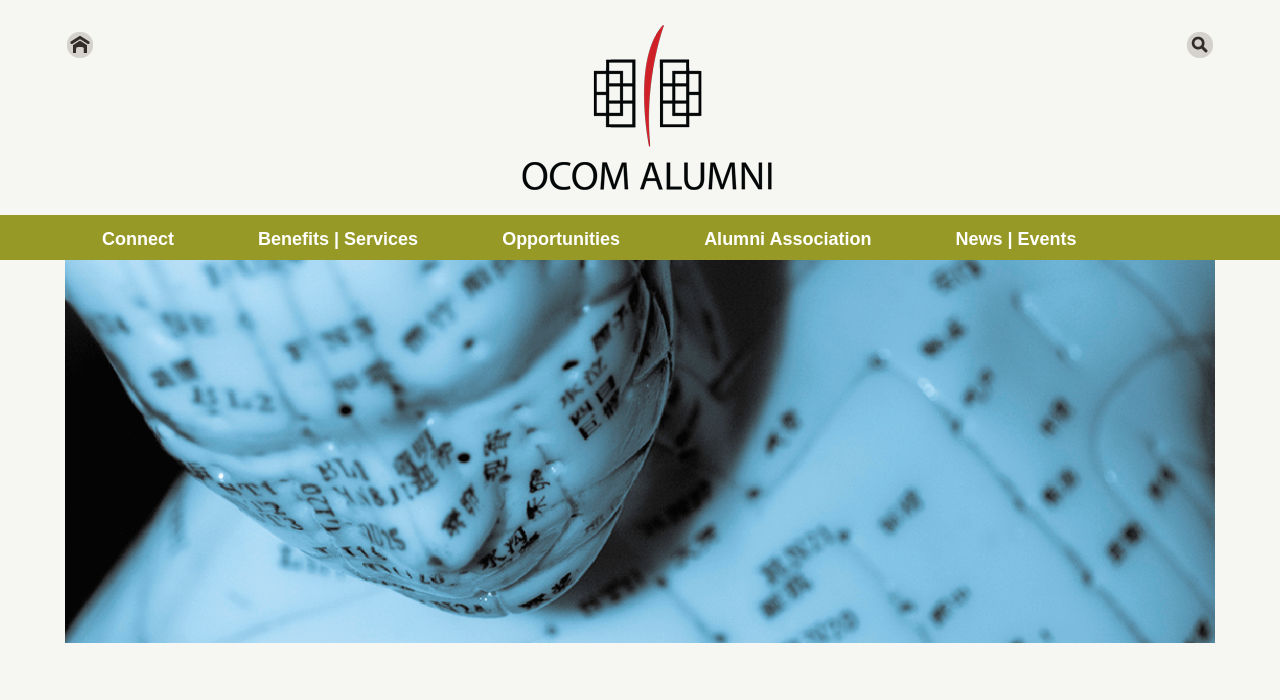Return the bounding box coordinates of the UI element that corresponds to this description: "Connect". The coordinates must be given as four float numbers in the range of 0 and 1, [left, top, right, bottom].

[0.056, 0.31, 0.159, 0.373]